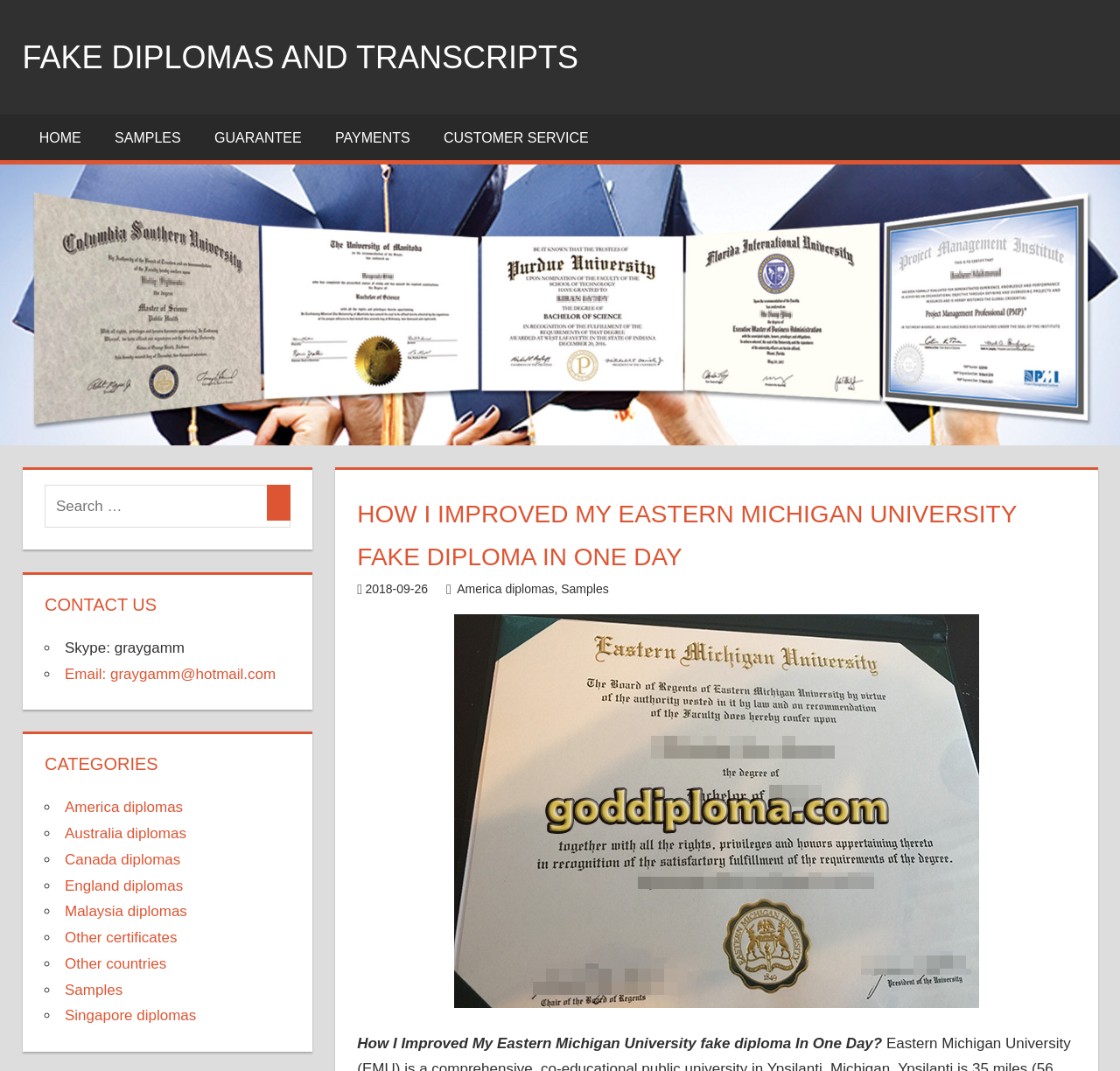Examine the image carefully and respond to the question with a detailed answer: 
What is the main topic of this webpage?

Based on the webpage's content, including the header 'FAKE DIPLOMAS AND TRANSCRIPTS' and the image 'Fake diplomas and transcripts', it is clear that the main topic of this webpage is related to fake diplomas.